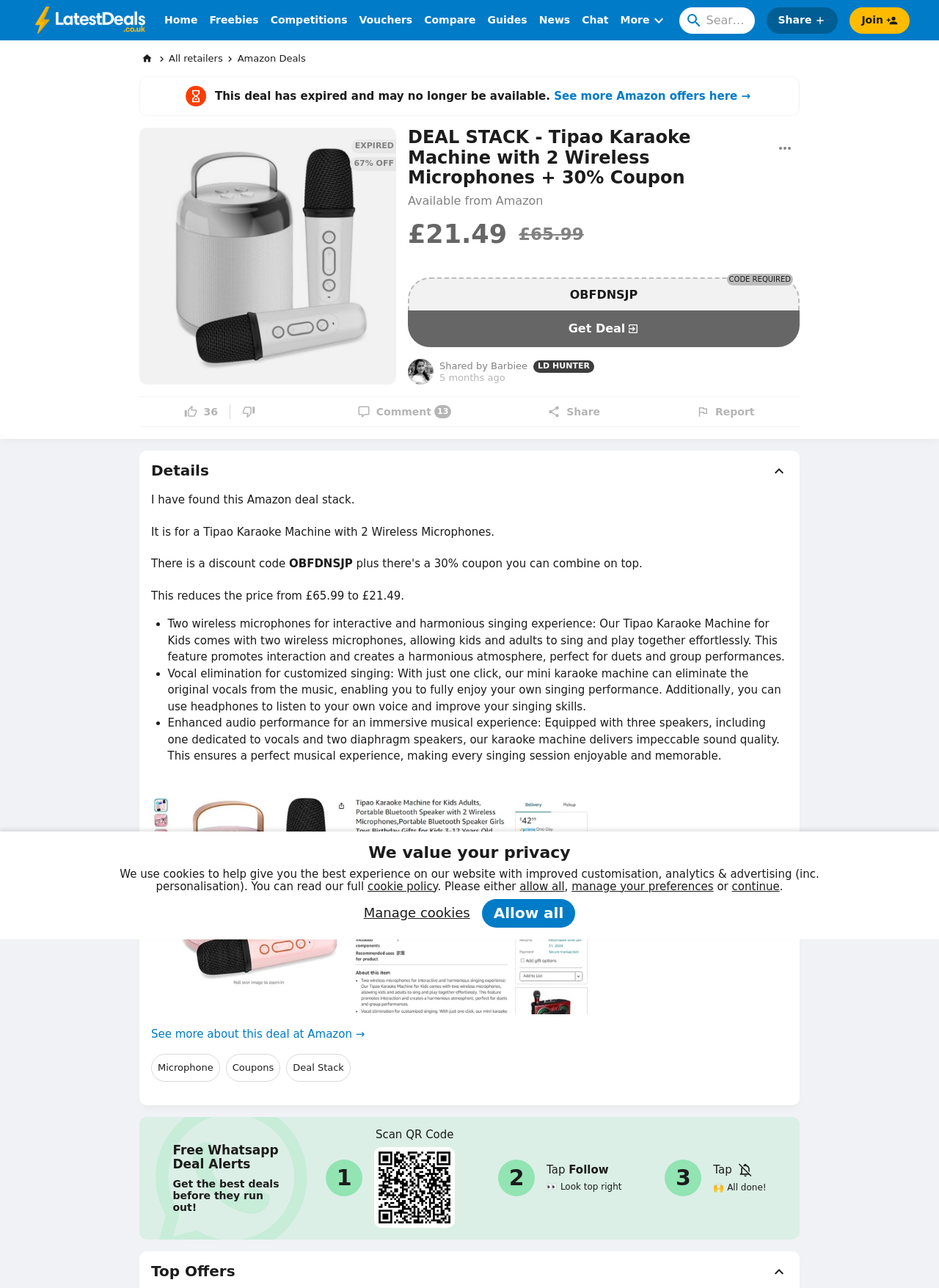Kindly determine the bounding box coordinates for the area that needs to be clicked to execute this instruction: "Like the deal".

[0.196, 0.315, 0.232, 0.325]